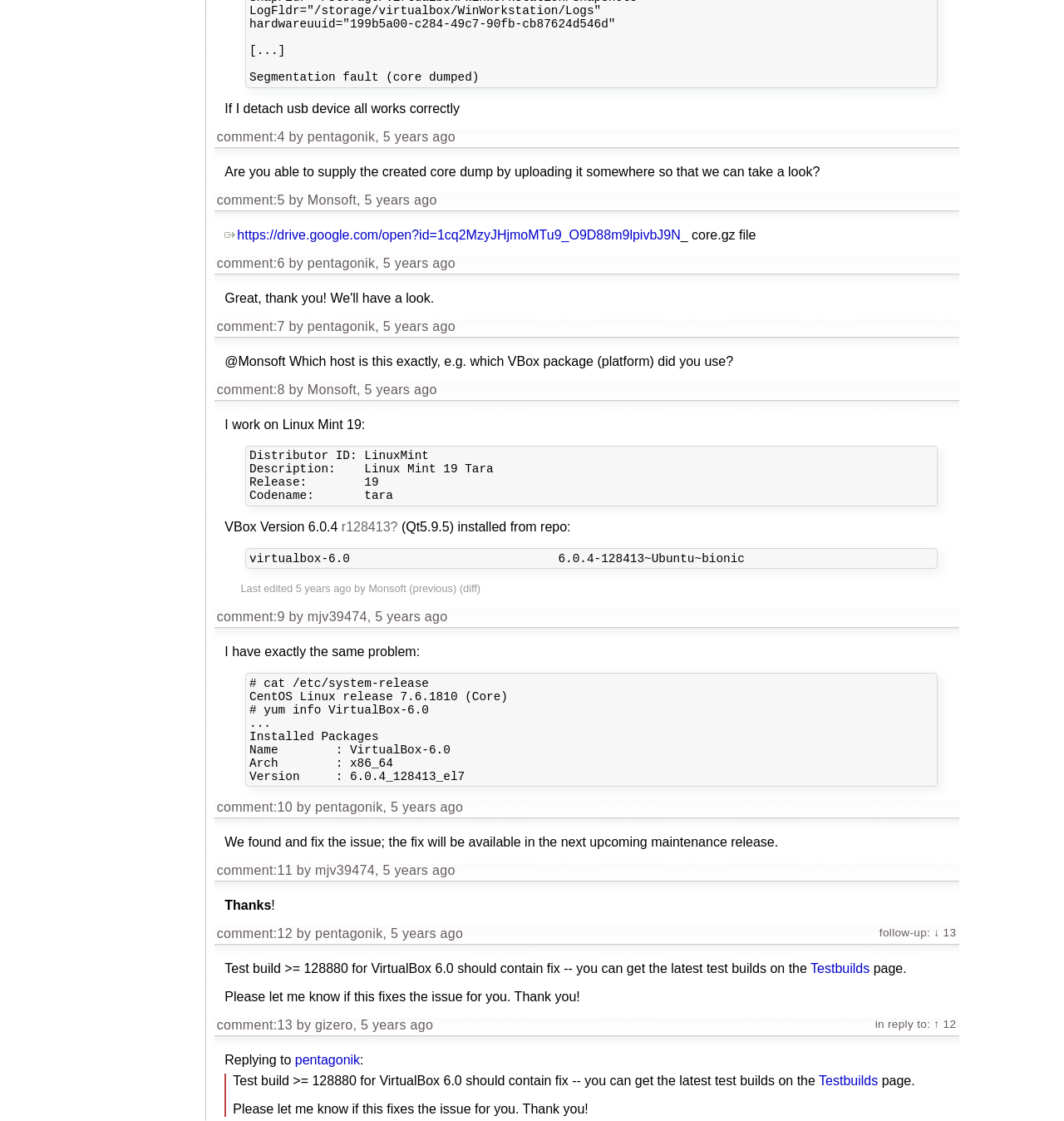Using the details in the image, give a detailed response to the question below:
What is the solution to the problem?

The solution to the problem is to use a test build of VirtualBox with version >= 128880, as indicated by the comment 'Test build >= 128880 for VirtualBox 6.0 should contain fix -- you can get the latest test builds on the Testbuilds page'.